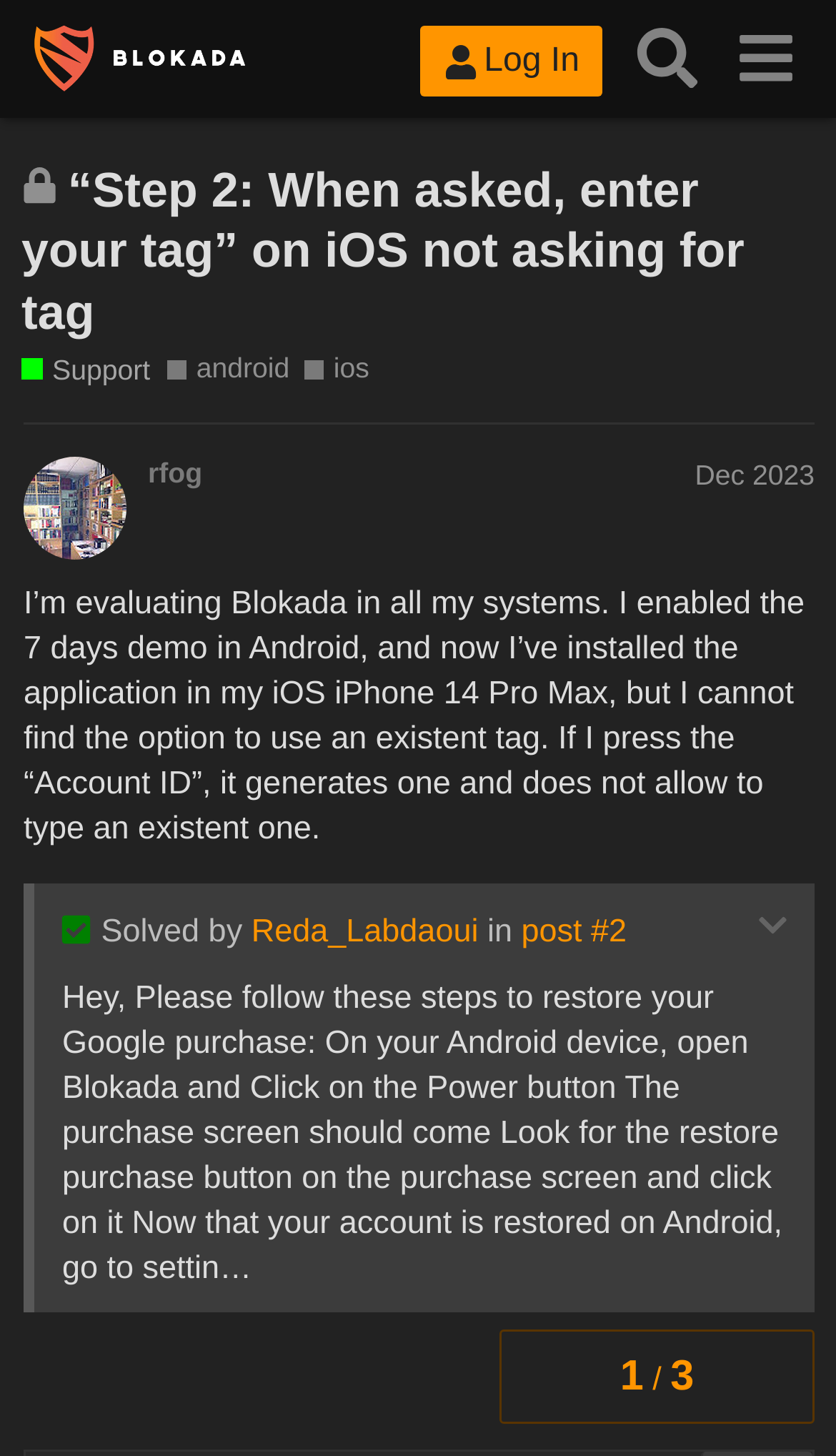Please analyze the image and give a detailed answer to the question:
What is the category of this topic?

I determined the category of this topic by looking at the link element with the text 'Support' which is a child of the header element.